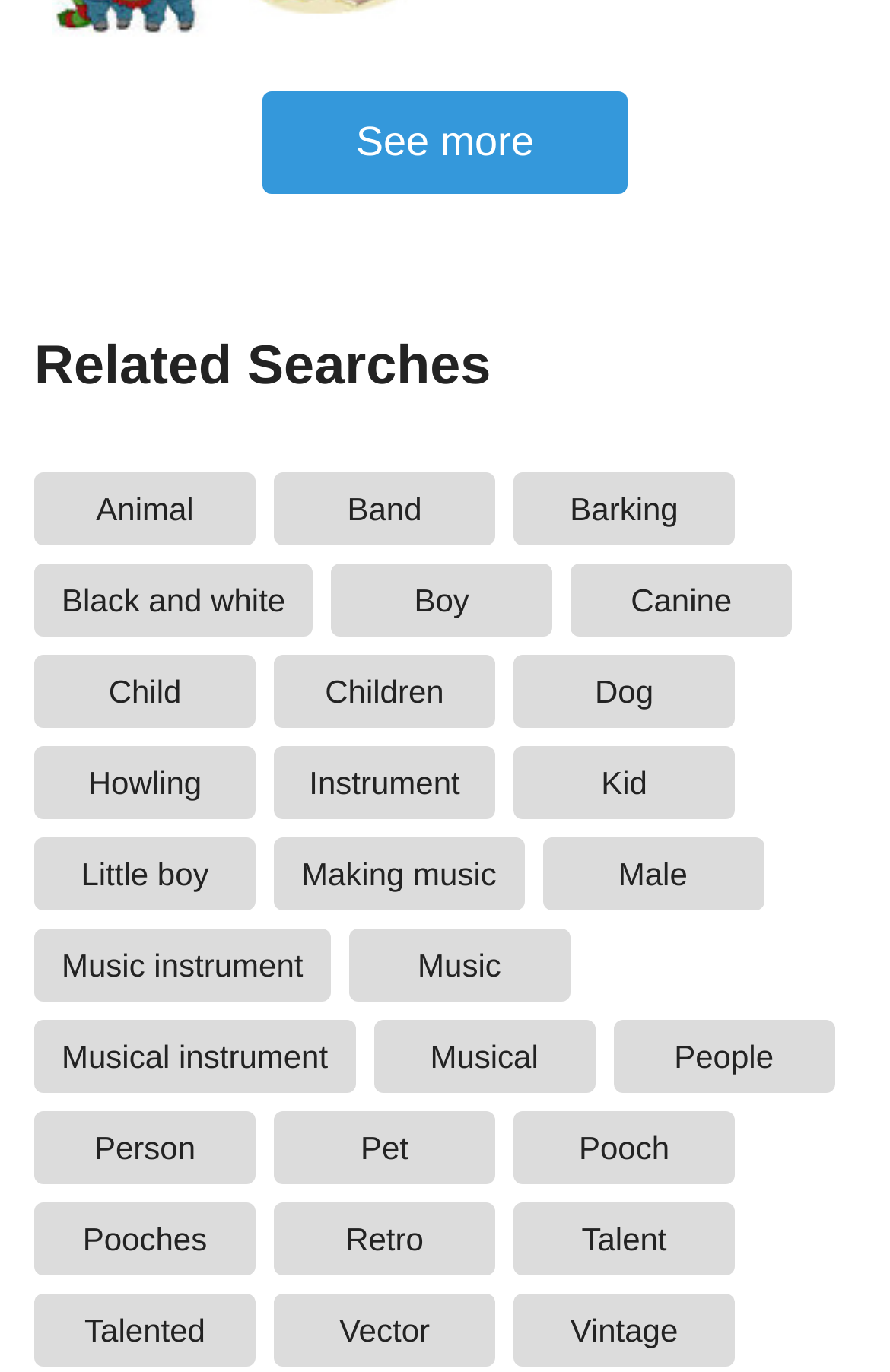Is there a link related to music?
Please use the image to deliver a detailed and complete answer.

I searched through the 'Related Searches' section and found that there are several links related to music, such as 'Making music', 'Music instrument', 'Music', and 'Musical instrument'.